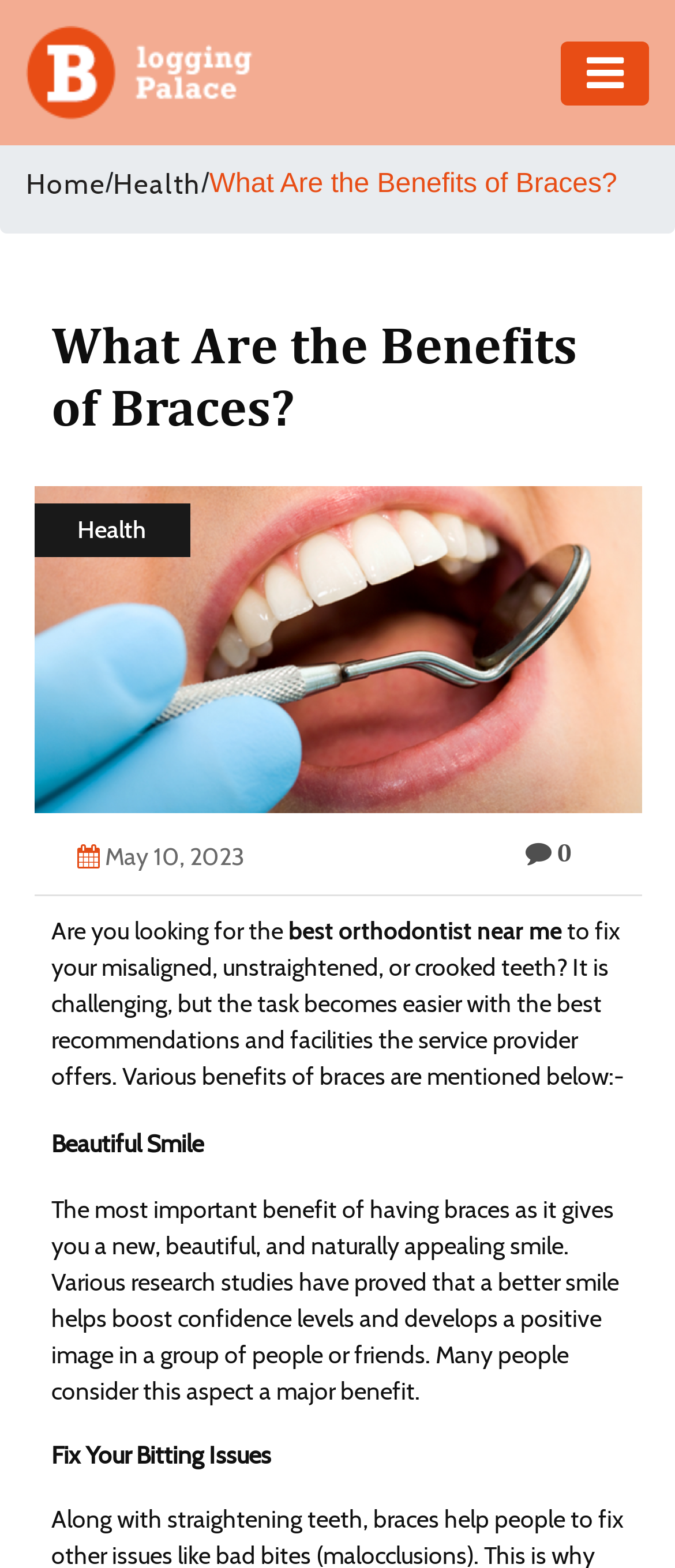Please specify the bounding box coordinates of the clickable section necessary to execute the following command: "click the logo".

[0.038, 0.037, 0.423, 0.055]